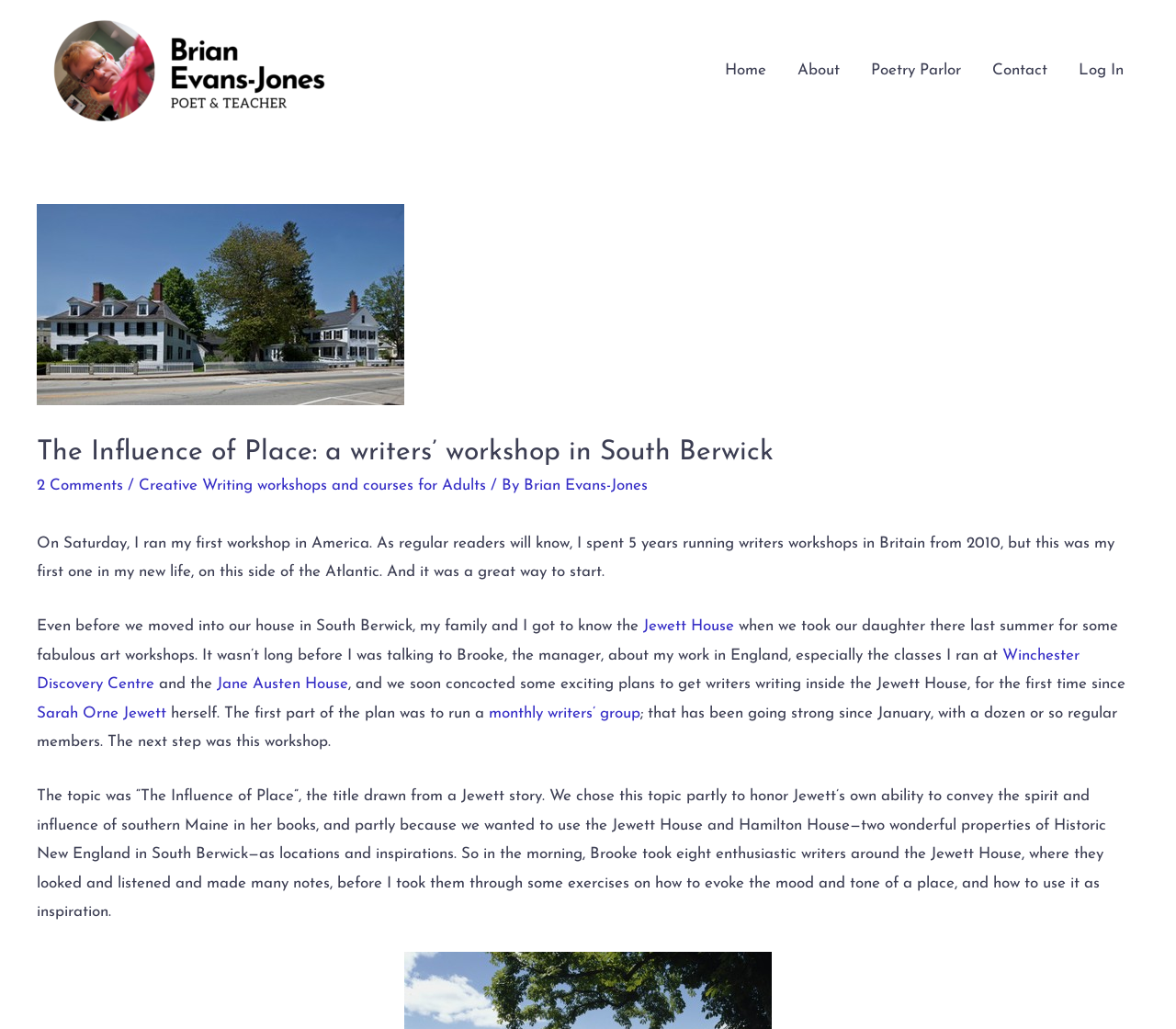Based on the image, please respond to the question with as much detail as possible:
What is the topic of the workshop?

The topic of the workshop is mentioned in the heading 'The Influence of Place: a writers’ workshop in South Berwick' at the top of the page, and also in the text 'The topic was “The Influence of Place”, the title drawn from a Jewett story.' in the middle of the page.